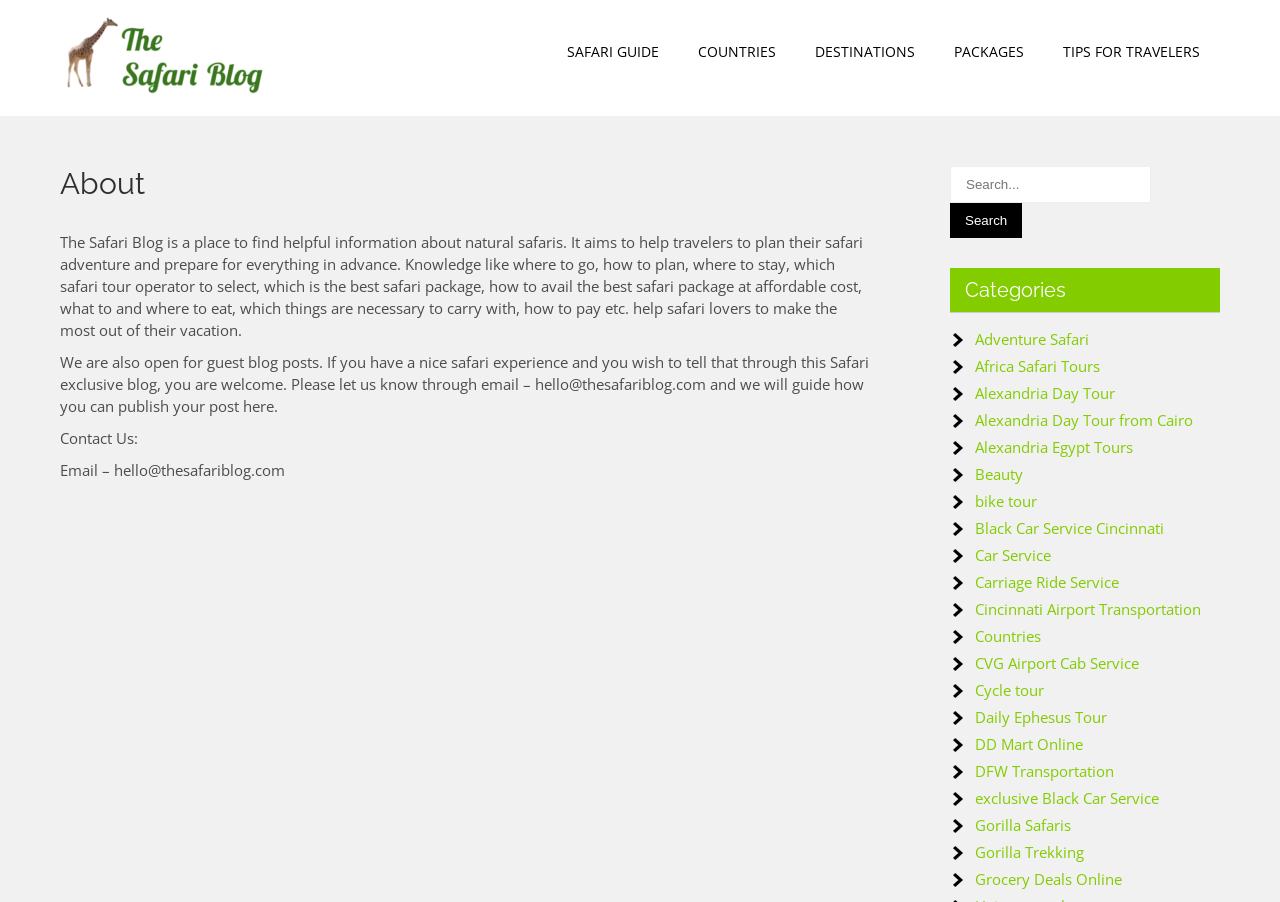Give a detailed account of the webpage, highlighting key information.

The webpage is about The Safari Blog, a platform that provides helpful information for travelers planning their safari adventure. At the top left, there is a logo image and a link with the text "The Safari Blog". Next to it, there is a heading with the same text. Below the logo, there is a static text that reads "Best Safari Experience".

On the top right, there are five links: "SAFARI GUIDE", "COUNTRIES", "DESTINATIONS", "PACKAGES", and "TIPS FOR TRAVELERS". These links are aligned horizontally and are positioned near the top of the page.

Below the top section, there is an article that takes up most of the page. The article has a heading that reads "About" and is followed by a block of text that describes the purpose of The Safari Blog. The text explains that the blog aims to help travelers plan their safari adventure and prepare for everything in advance, providing knowledge on topics such as where to go, how to plan, and what to eat.

The article also mentions that the blog is open to guest blog posts and provides an email address for interested writers to contact. Below this, there is a "Contact Us" section with an email address.

On the right side of the page, there is a complementary section that contains a search box and a button with the text "Search". Below the search box, there is a heading that reads "Categories" followed by a list of links to various categories such as "Adventure Safari", "Africa Safari Tours", and "Beauty". There are 20 links in total, each leading to a different category.